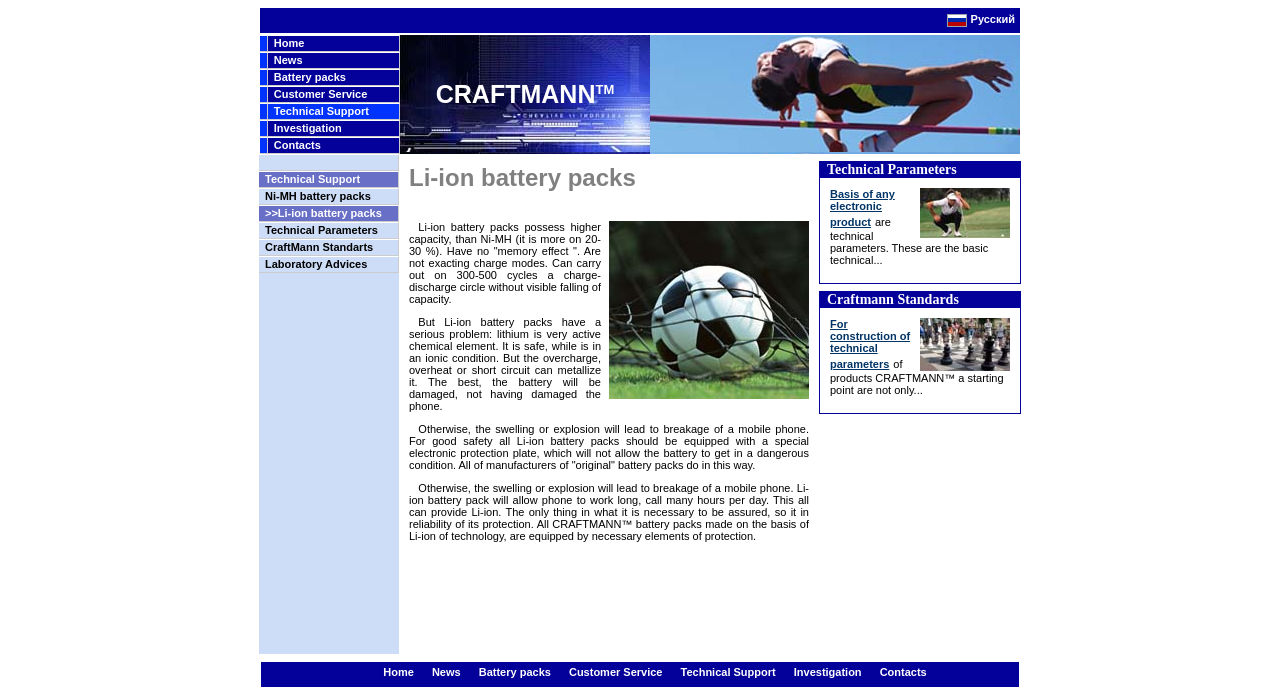Summarize the contents and layout of the webpage in detail.

The webpage is about batteries, specifically highlighting the specialization of Craftmann in this field. At the top, there is a layout table with a row containing a link to "www.craftmann.ru" with a Russian flag icon, indicating that the website is available in Russian. Below this, there is a table with a row of links to different sections of the website, including "Home", "News", "Battery packs", "Customer Service", "Technical Support", and "Investigation".

On the left side of the page, there is a table with a list of links to technical support, Ni-MH battery packs, Li-ion battery packs, technical parameters, Craftmann standards, and laboratory advice. The links are organized in a vertical list, with each link taking up a separate row in the table.

The main content of the page is on the right side, where there is a detailed description of Li-ion battery packs. The text explains the advantages of Li-ion battery packs, including their higher capacity and lack of "memory effect", as well as their potential risks, such as overheating and short circuits. The text also emphasizes the importance of safety features, such as electronic protection plates, to prevent damage to the phone.

There are also several images on the page, including a logo and some icons, but their exact content is not specified. Overall, the webpage appears to be a technical resource for individuals interested in batteries and battery technology, with a focus on the products and expertise of Craftmann.